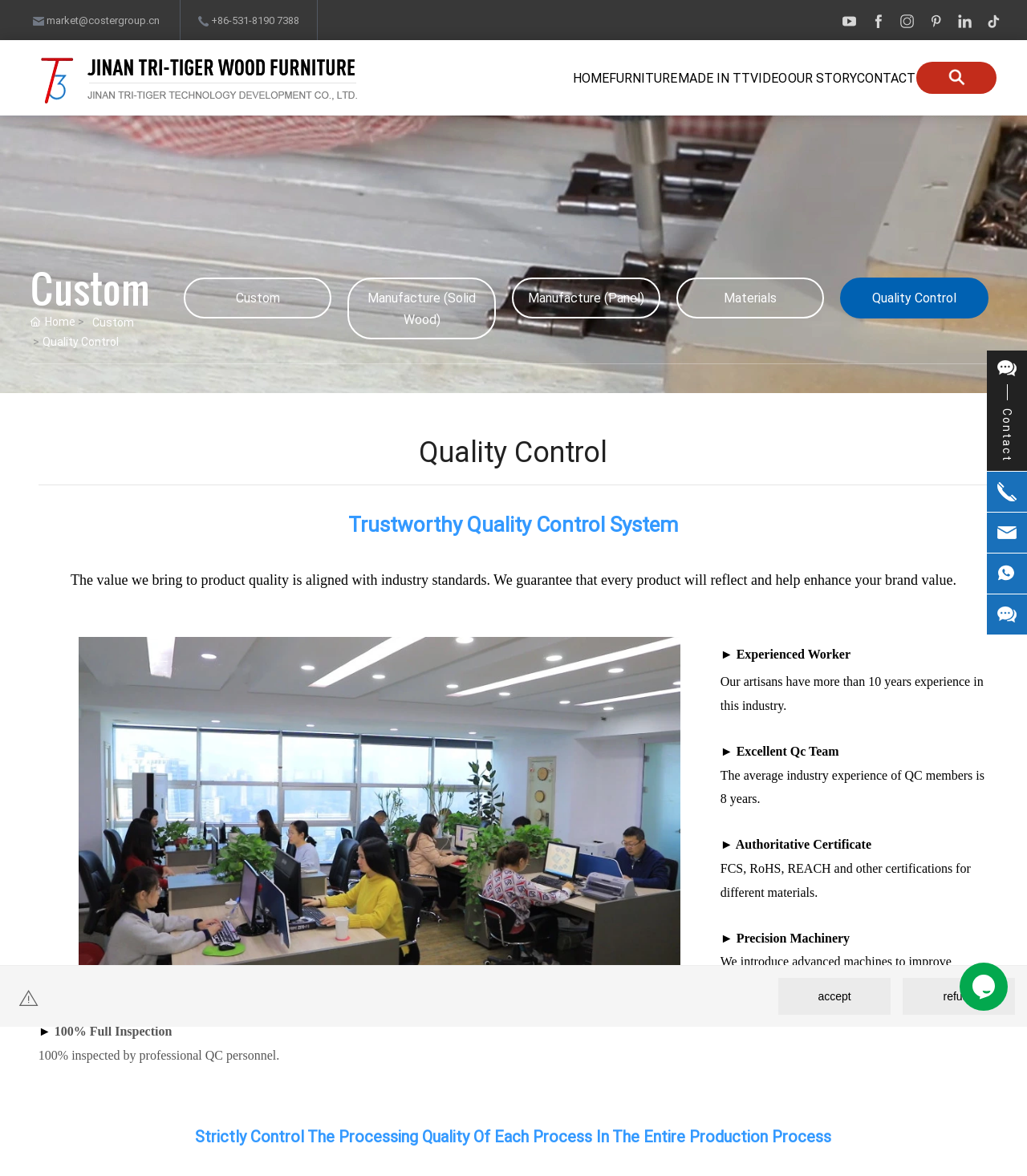What is the company's main business?
Please give a well-detailed answer to the question.

Based on the webpage, I can see that the company is specialized in supplying all kinds of wood products, which is mentioned in the meta description. The webpage also has links to 'FURNITURE' and 'MADE IN TT' which further supports this conclusion.